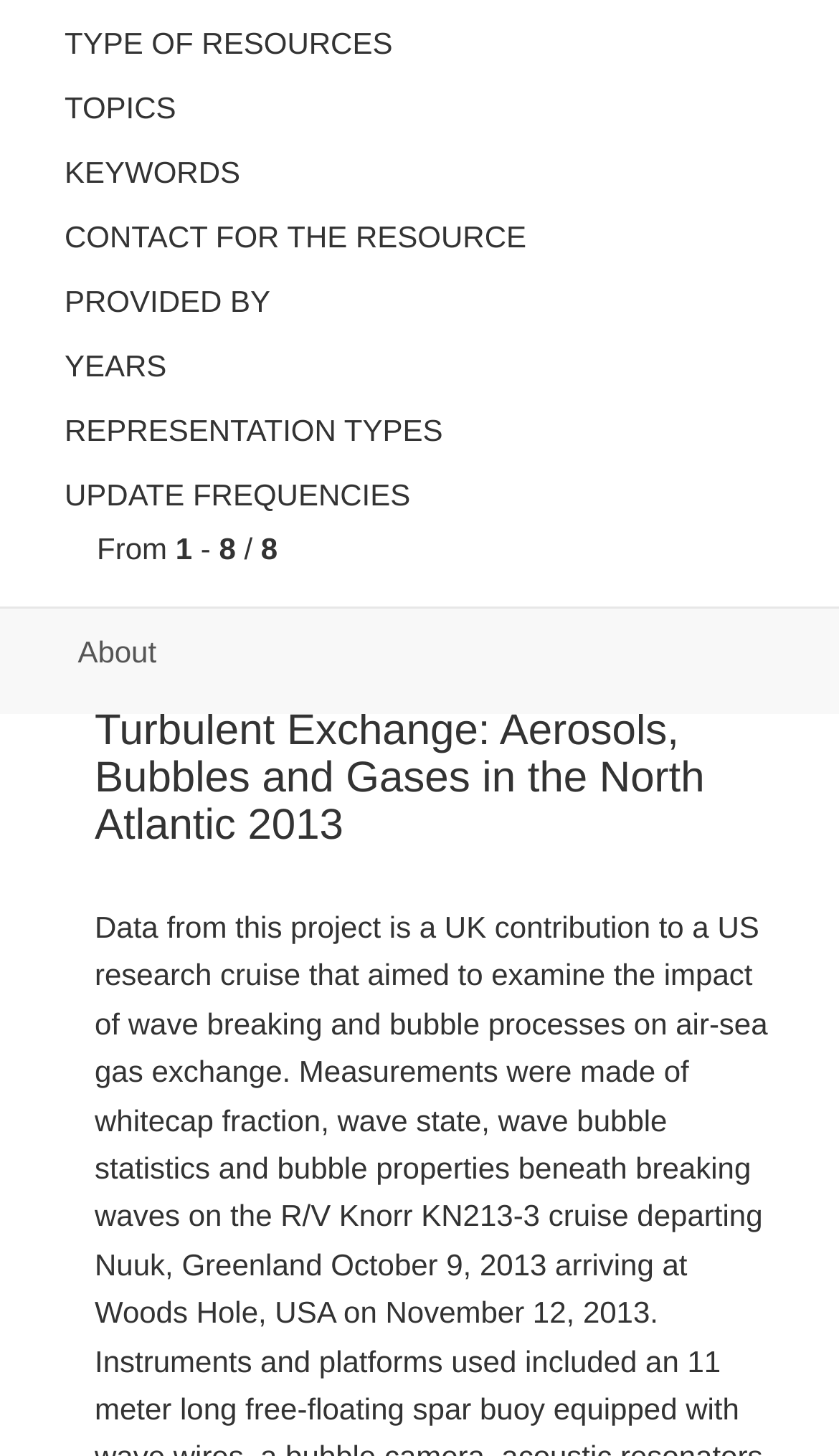Identify and provide the bounding box for the element described by: "About".

[0.0, 0.418, 1.0, 0.492]